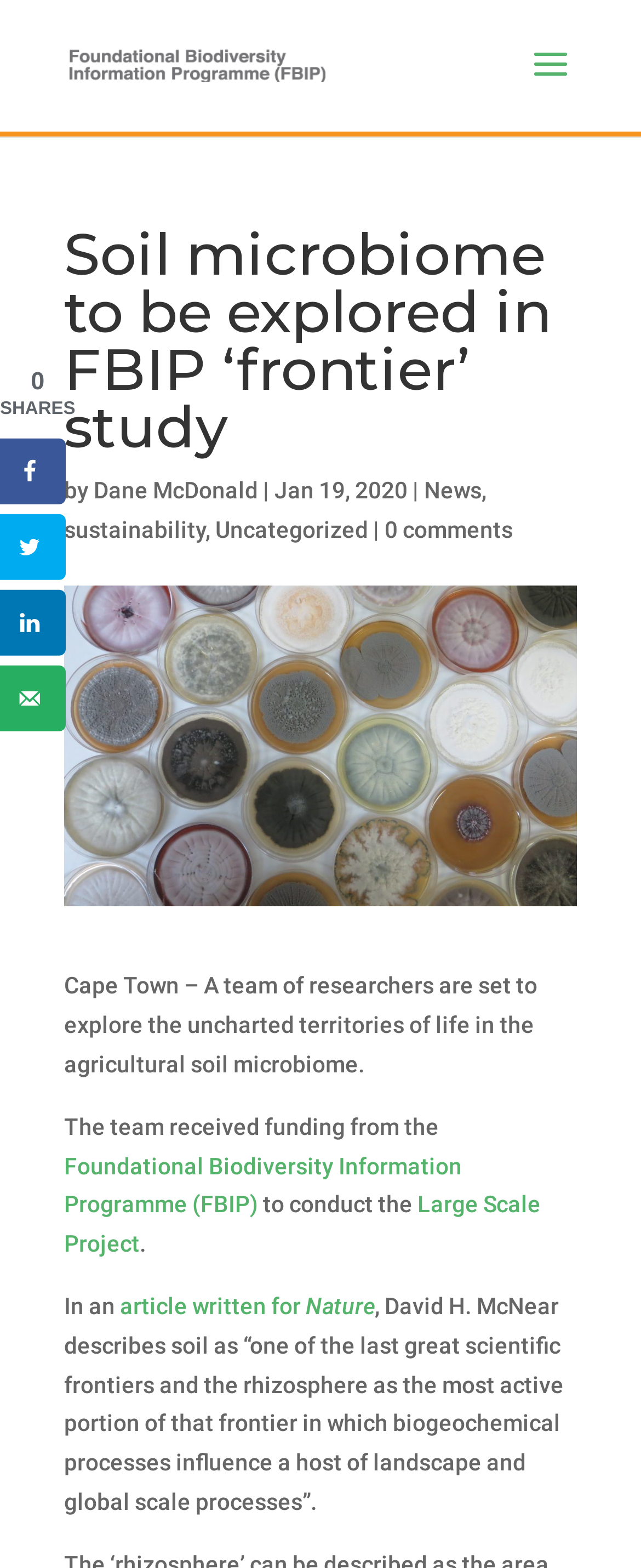Find the bounding box coordinates of the clickable area required to complete the following action: "Search for something".

[0.5, 0.0, 0.9, 0.001]